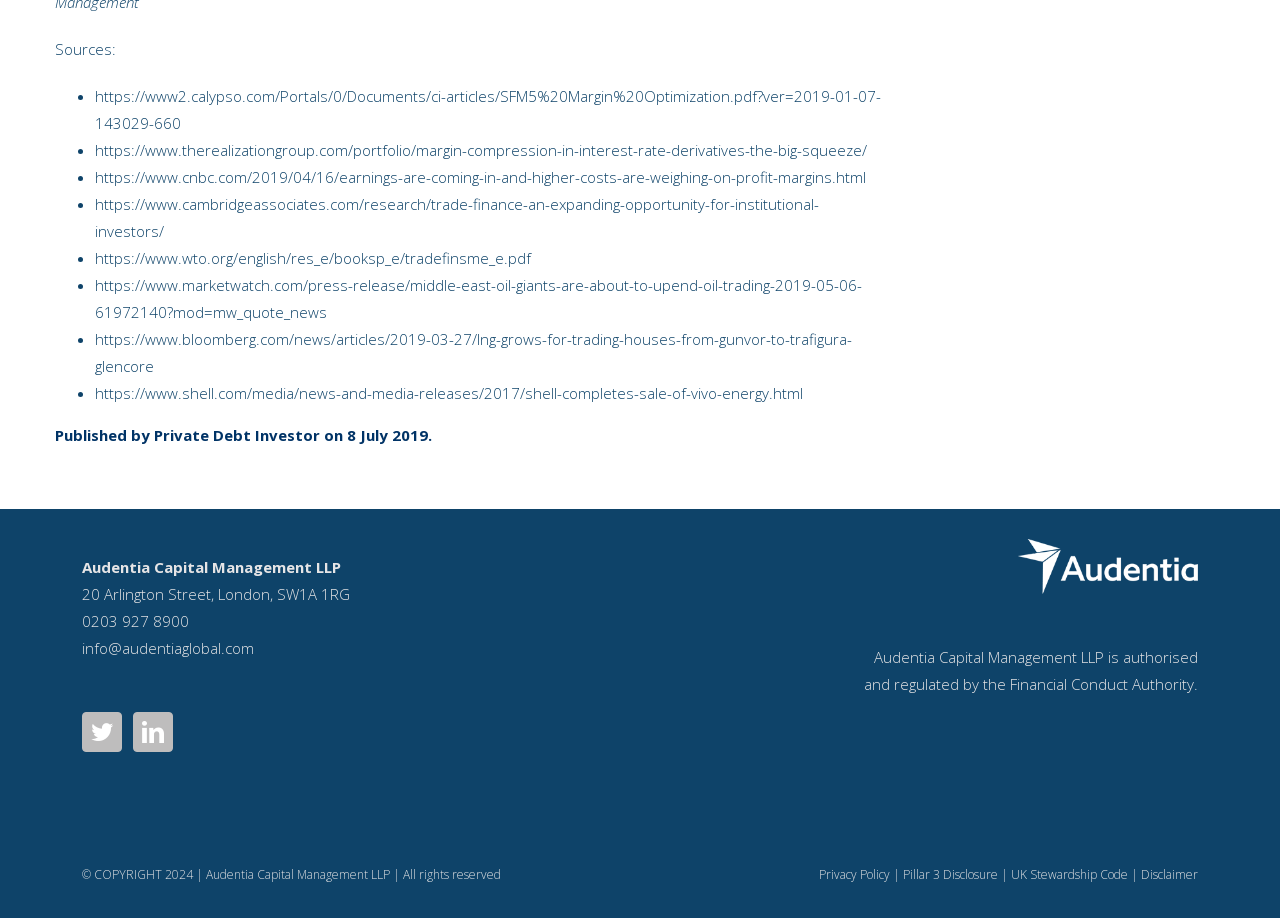Please determine the bounding box coordinates of the element to click in order to execute the following instruction: "Send an email to info@audentiaglobal.com". The coordinates should be four float numbers between 0 and 1, specified as [left, top, right, bottom].

[0.064, 0.695, 0.198, 0.717]